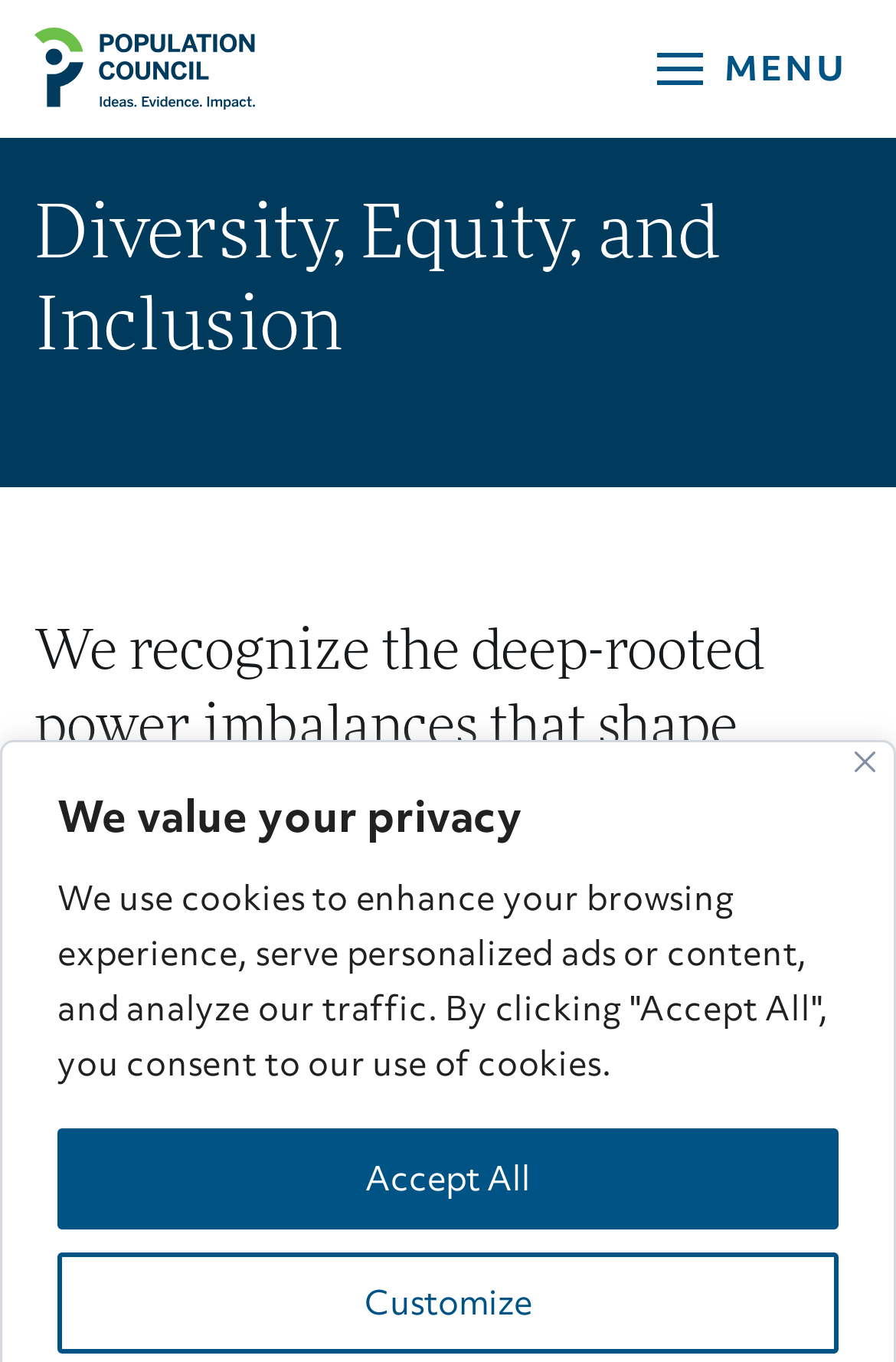Answer the question with a single word or phrase: 
What is the text on the top-right button?

Close